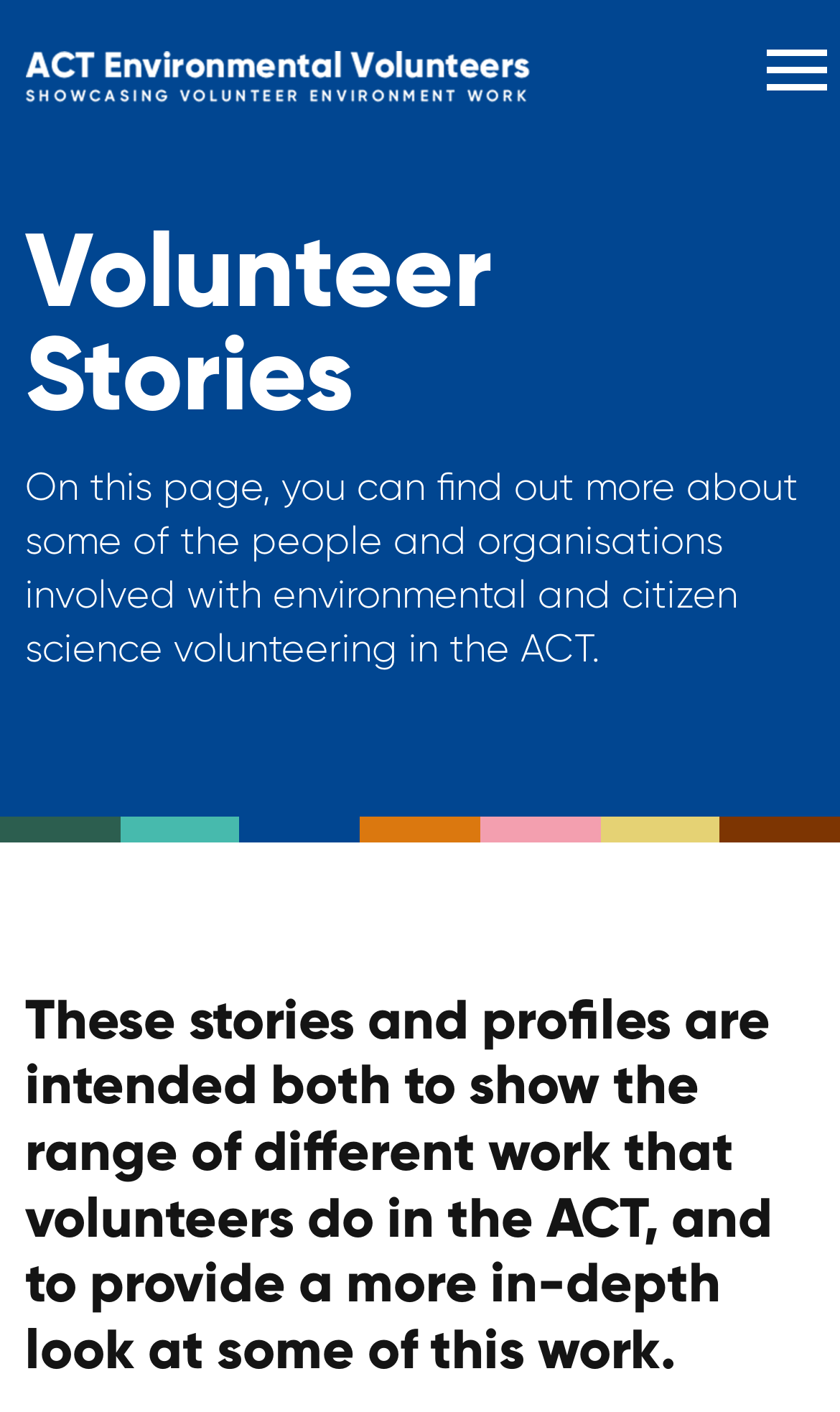What type of volunteering is featured on this page?
Please elaborate on the answer to the question with detailed information.

The webpage mentions that the stories and profiles are about environmental and citizen science volunteering in the ACT, indicating that this type of volunteering is featured on this page.